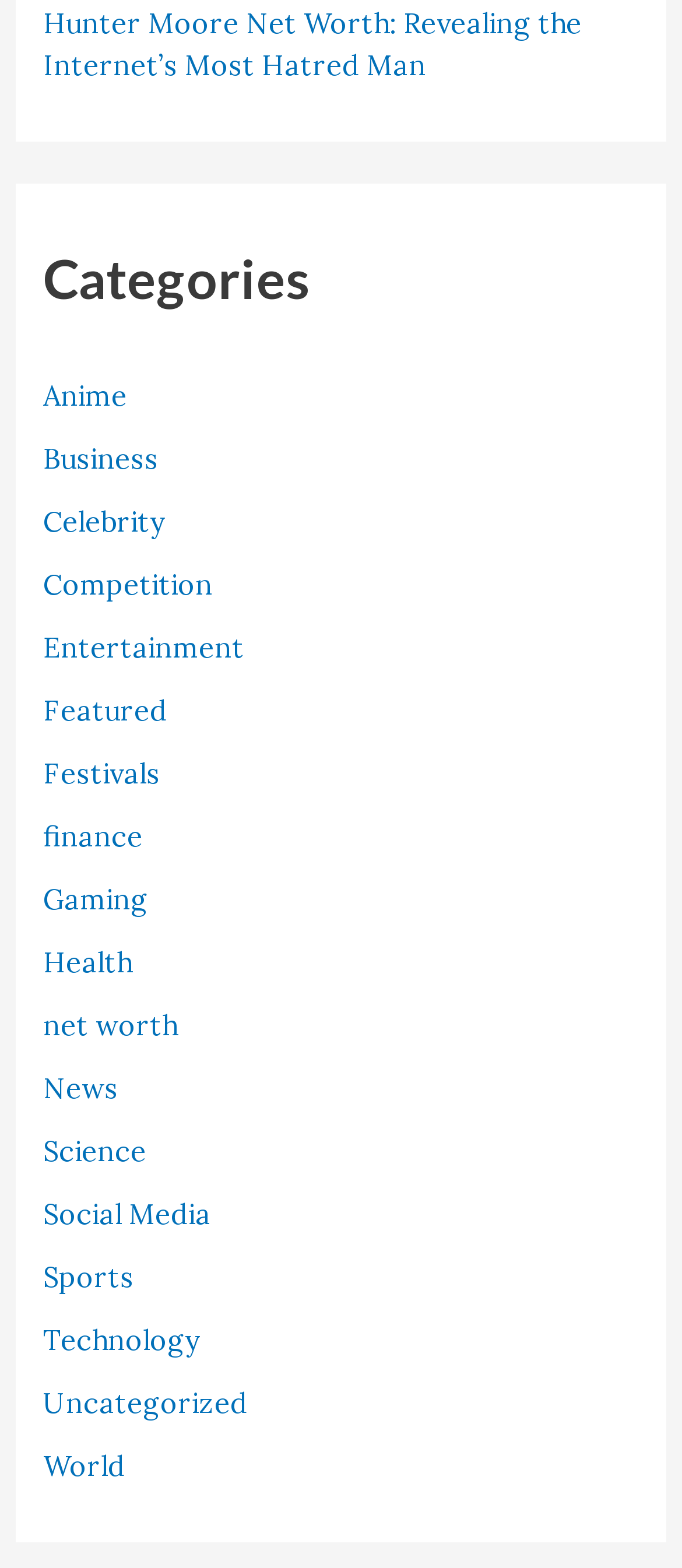Is the 'Entertainment' category available on the webpage?
Using the image, provide a detailed and thorough answer to the question.

The webpage has a link labeled 'Entertainment' under the 'Categories' section, which suggests that the 'Entertainment' category is available on the webpage.